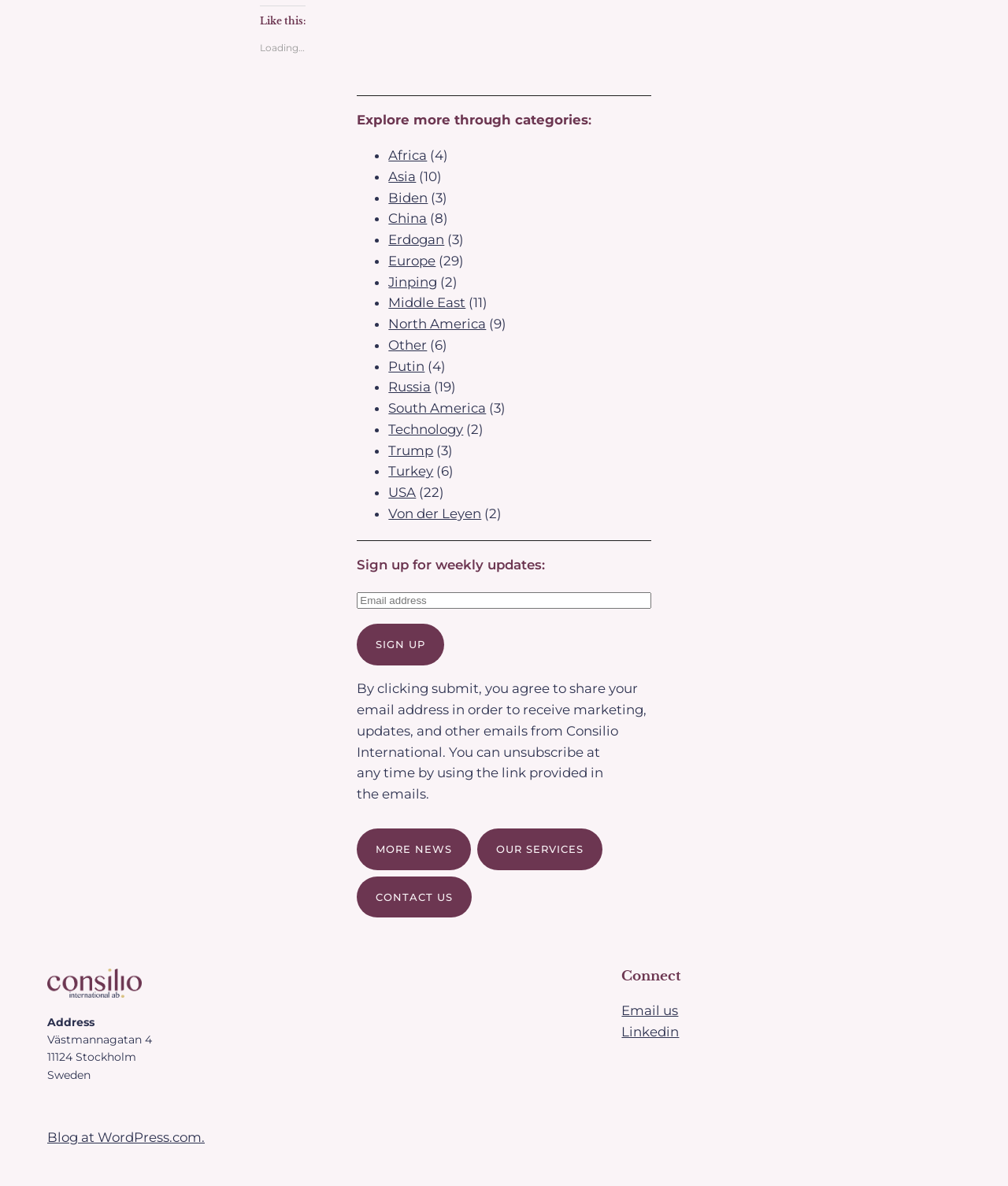What is the likely purpose of the 'MORE NEWS' link? Please answer the question using a single word or phrase based on the image.

To access more news articles